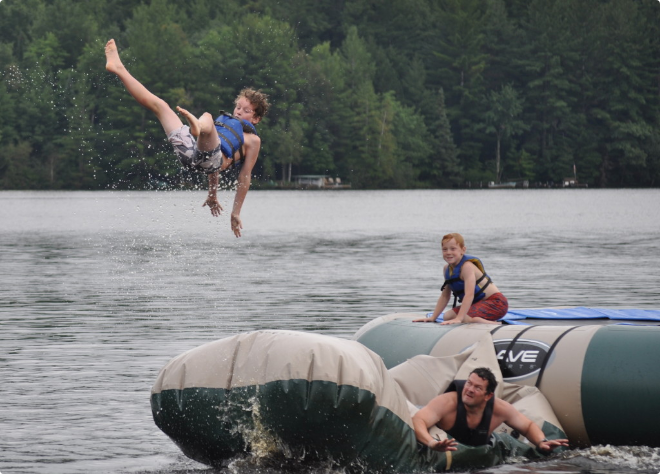Based on the image, please respond to the question with as much detail as possible:
What is the background of the image?

The background of the image features a serene landscape of trees lining the shore, which provides a peaceful and natural setting for the summer camp activities.